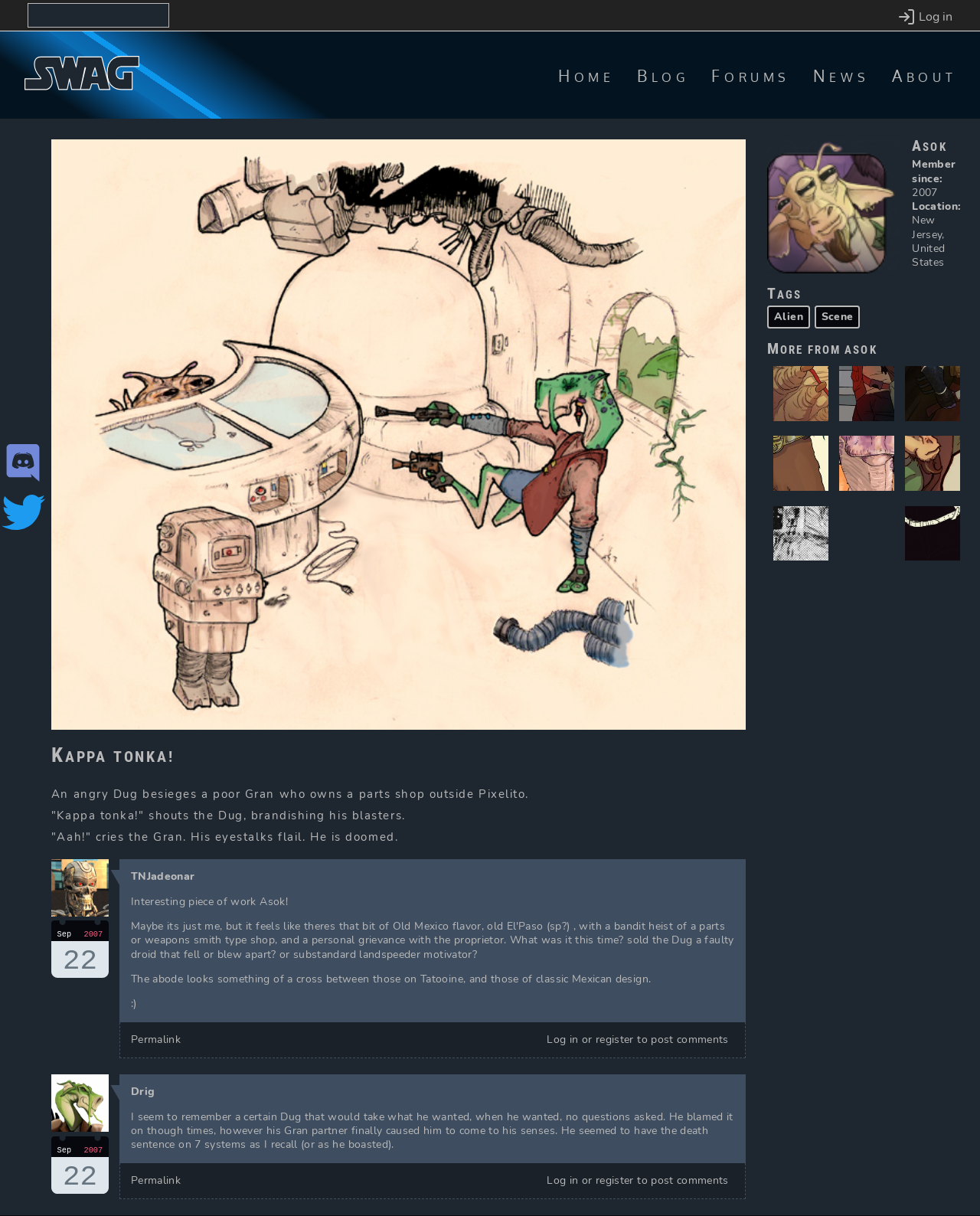Determine the bounding box for the UI element as described: "alt="Profile picture for user Asok"". The coordinates should be represented as four float numbers between 0 and 1, formatted as [left, top, right, bottom].

[0.783, 0.216, 0.92, 0.228]